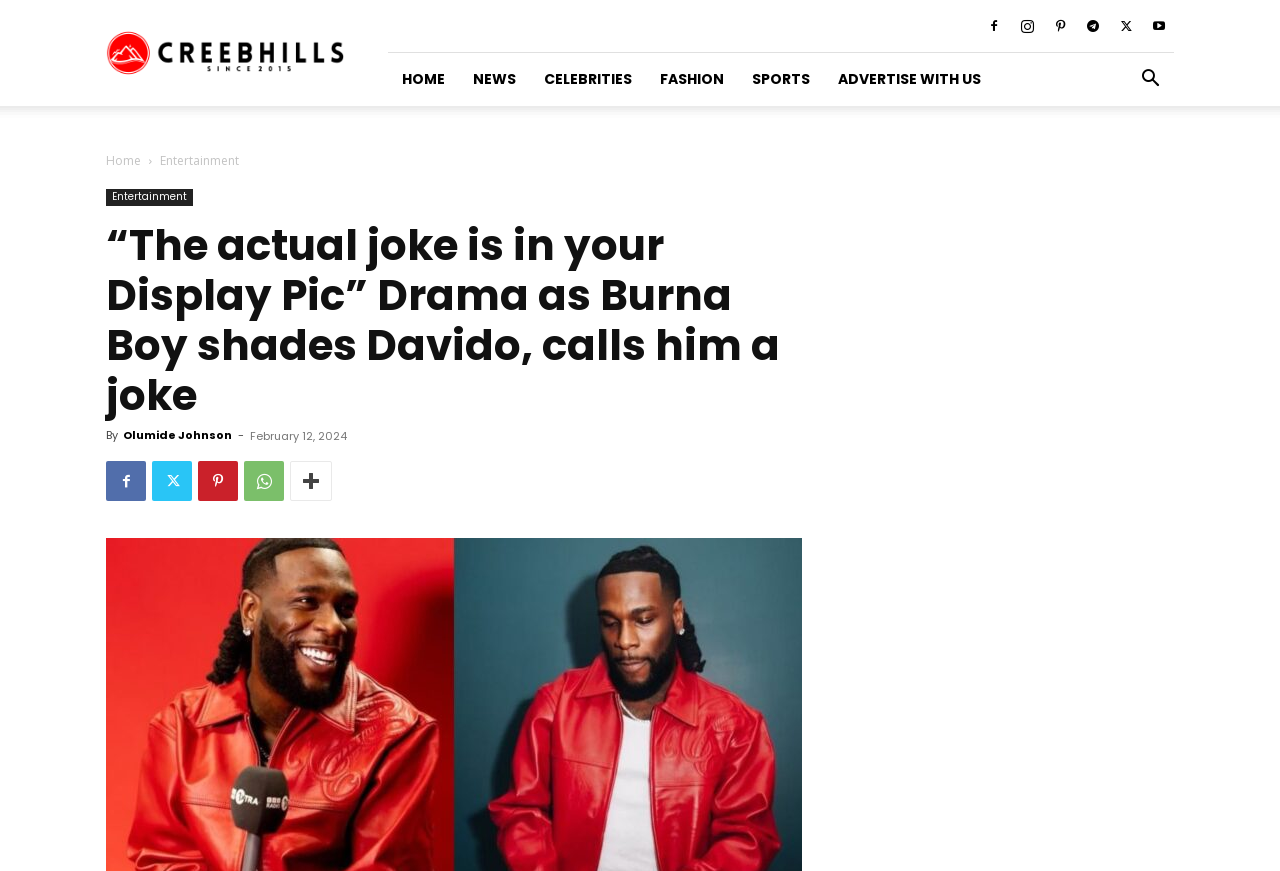Provide the bounding box coordinates for the specified HTML element described in this description: "Olumide Johnson". The coordinates should be four float numbers ranging from 0 to 1, in the format [left, top, right, bottom].

[0.096, 0.49, 0.181, 0.509]